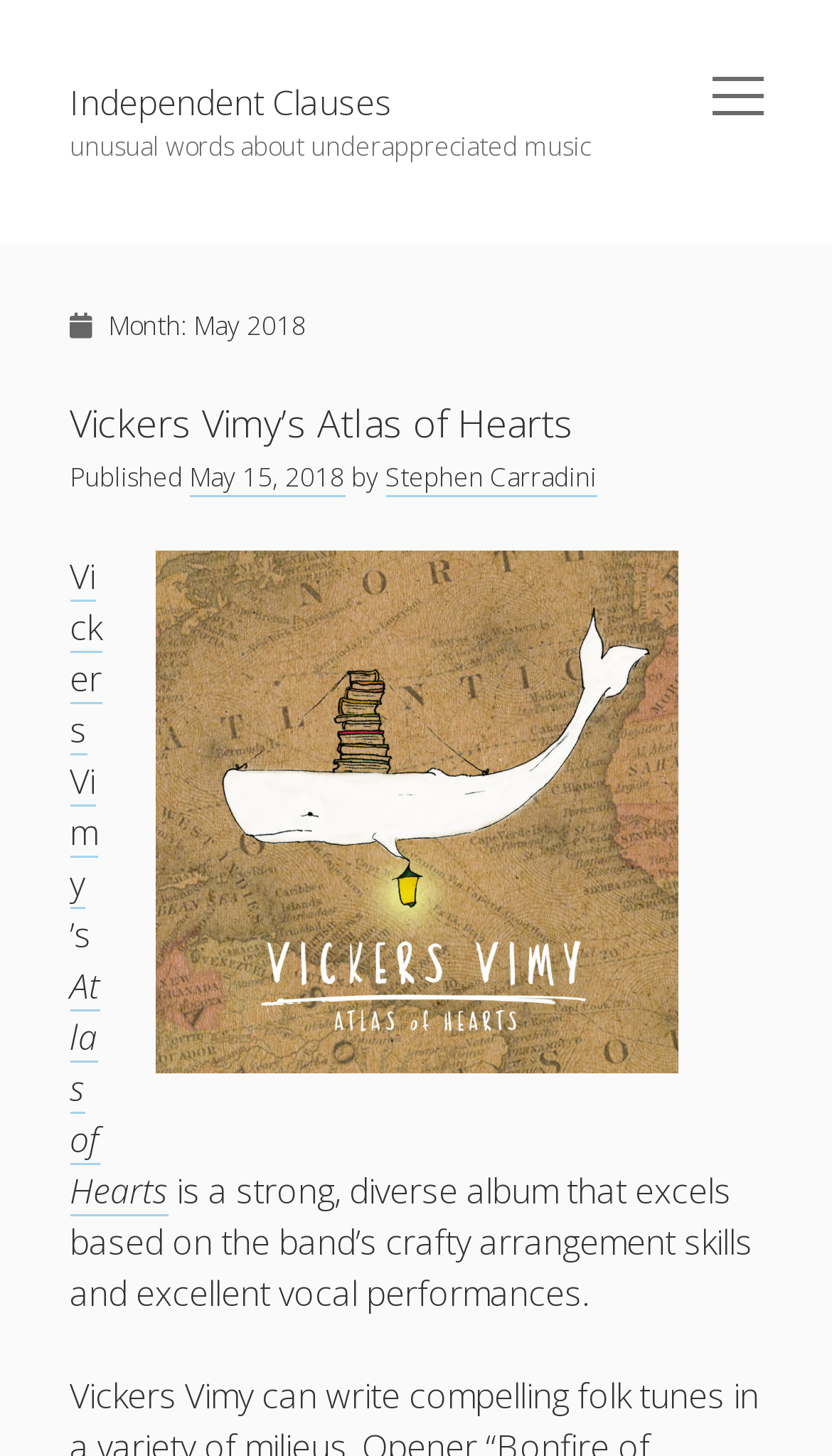Kindly determine the bounding box coordinates for the clickable area to achieve the given instruction: "go to Independent Clauses".

[0.083, 0.054, 0.471, 0.086]